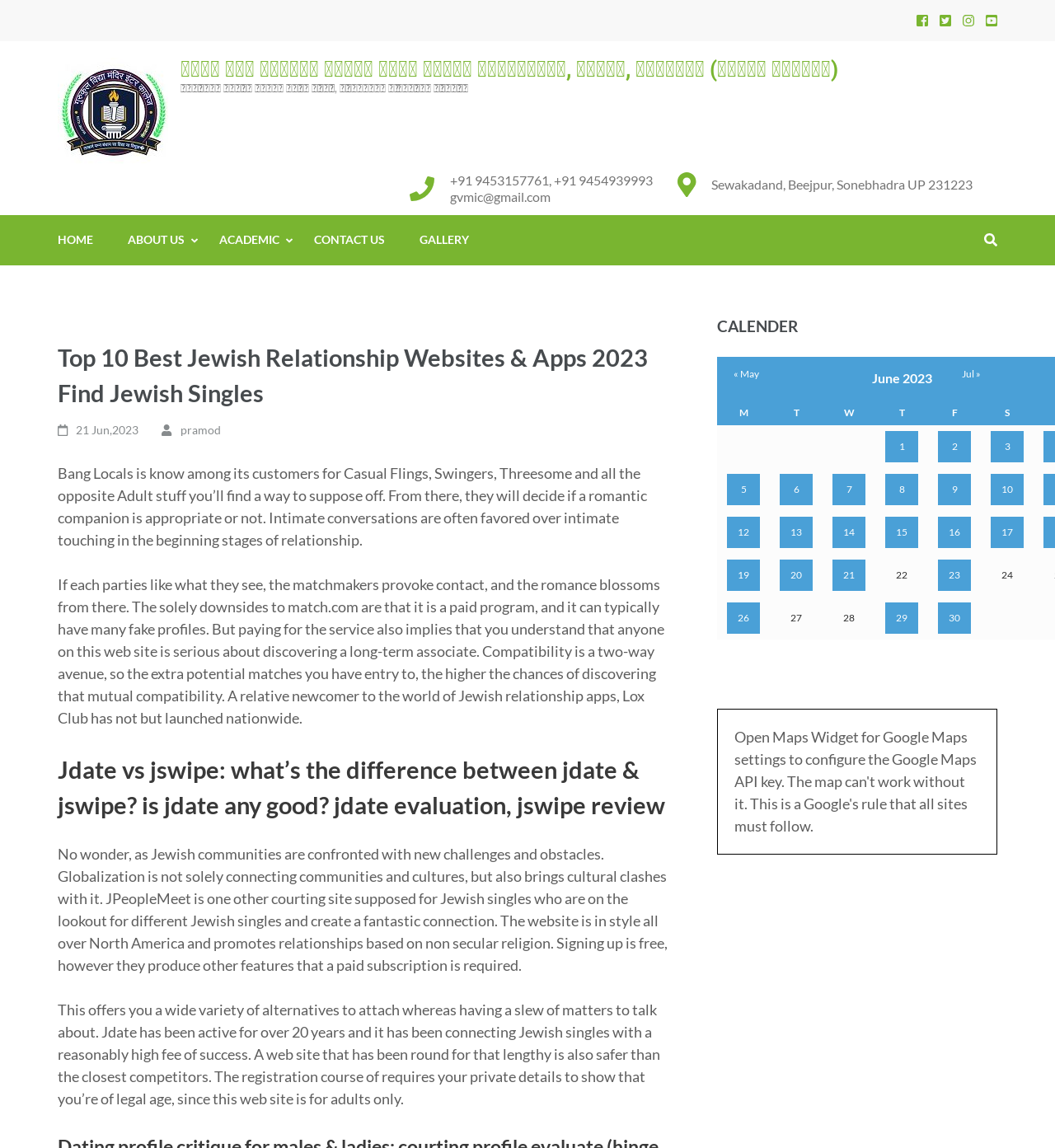Determine the bounding box coordinates for the HTML element described here: "16".

[0.889, 0.45, 0.92, 0.478]